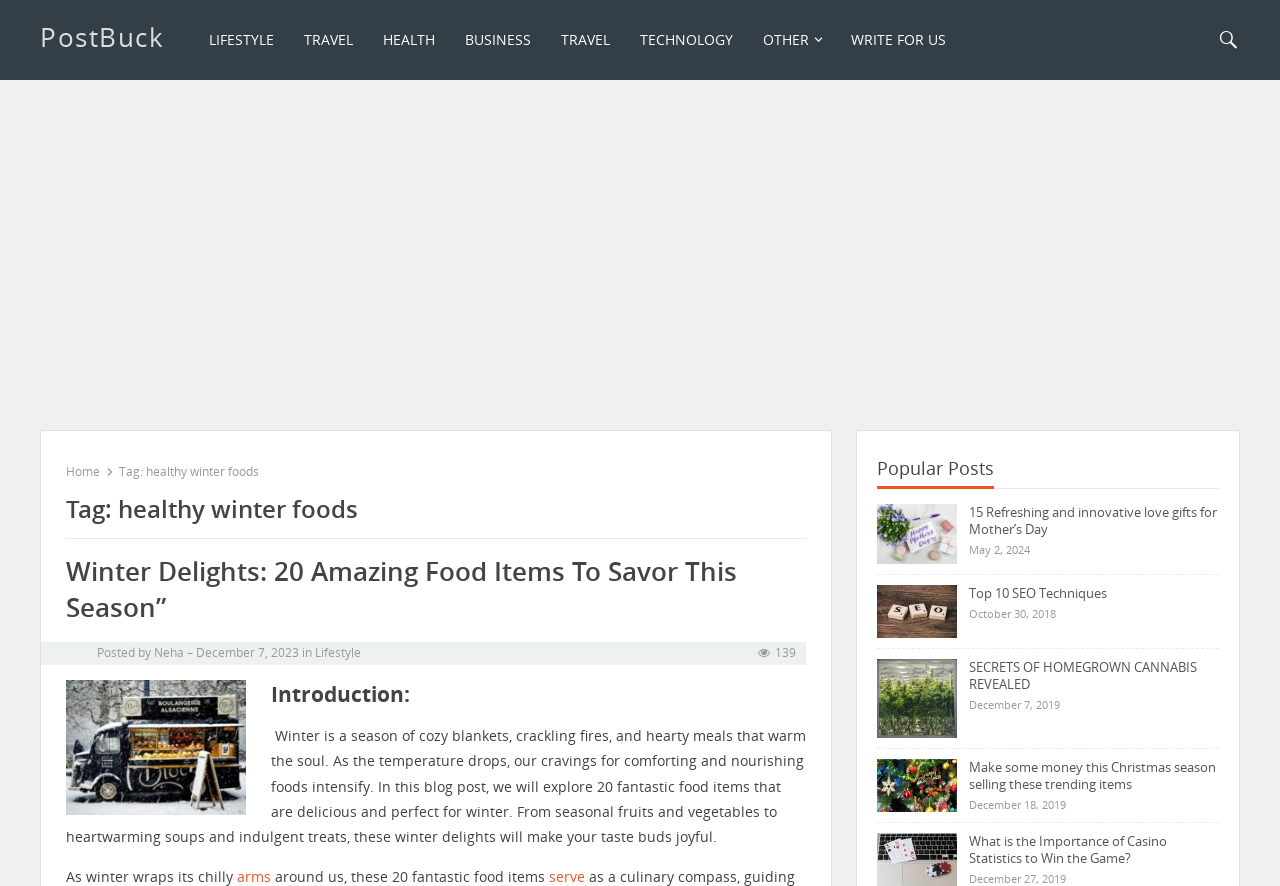How many comments does the blog post 'Winter Delights: 20 Amazing Food Items To Savor This Season' have?
Using the image, provide a concise answer in one word or a short phrase.

139